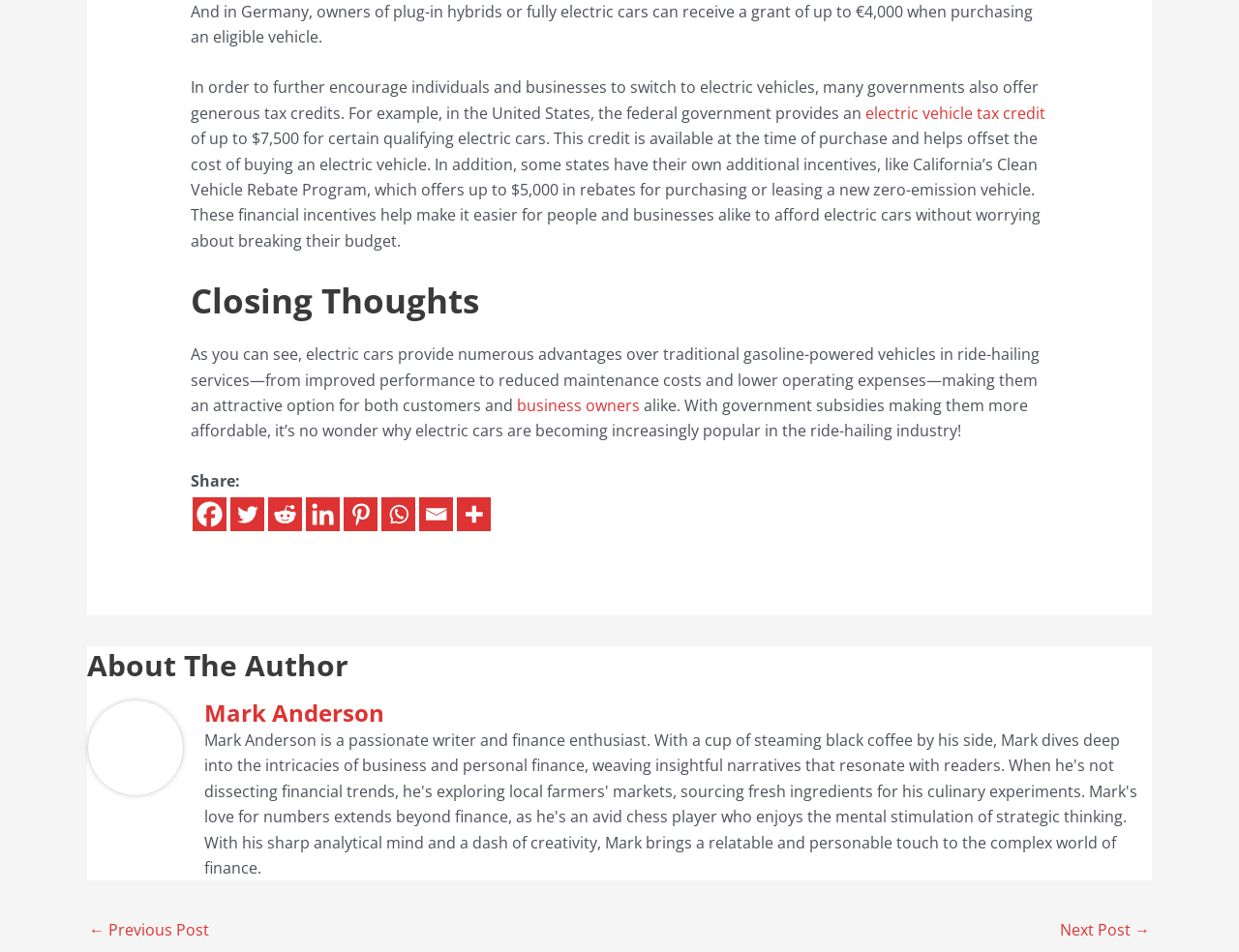Please provide a brief answer to the following inquiry using a single word or phrase:
How many social media platforms are available for sharing?

7